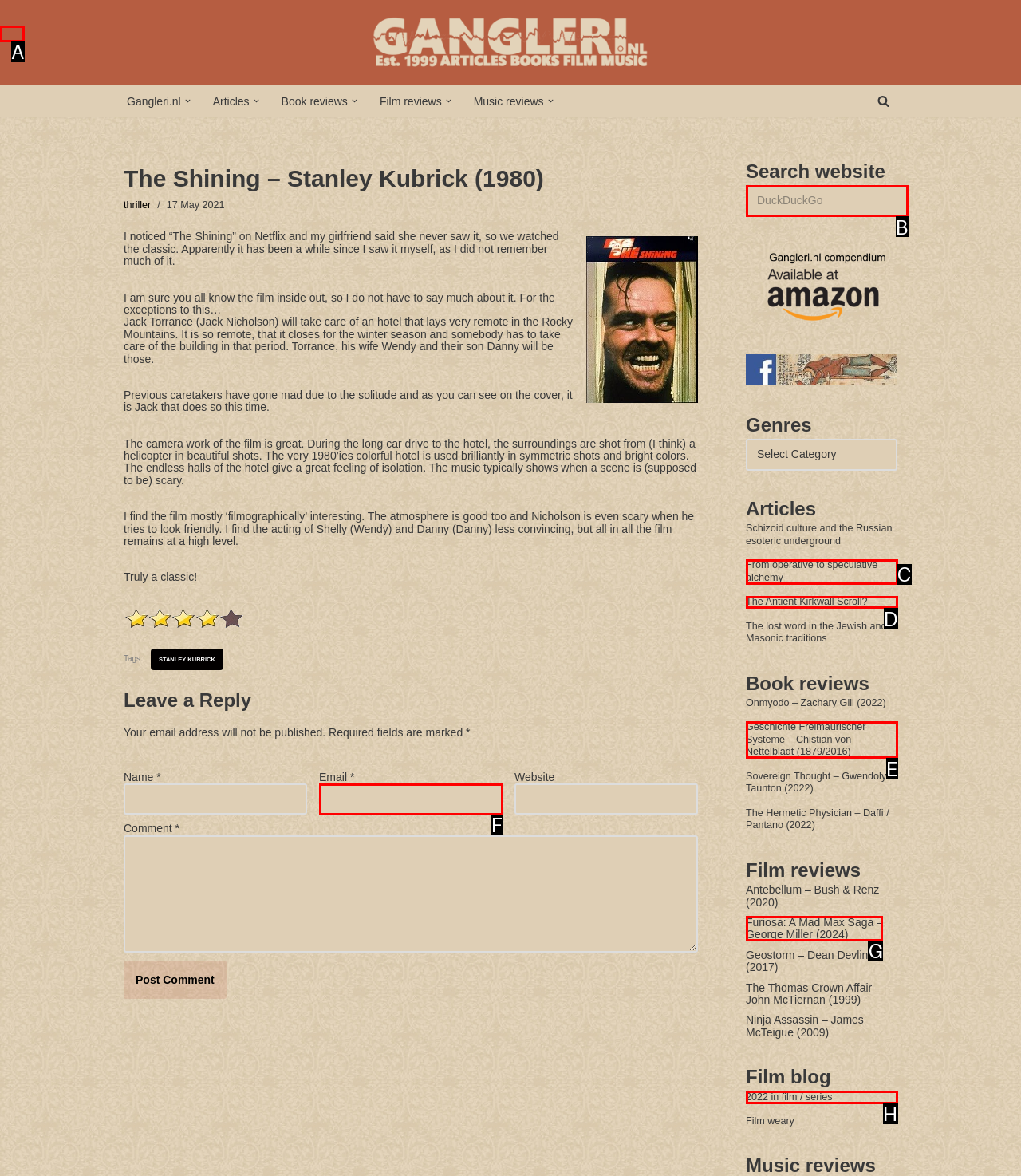Select the letter that aligns with the description: 2022 in film / series. Answer with the letter of the selected option directly.

H